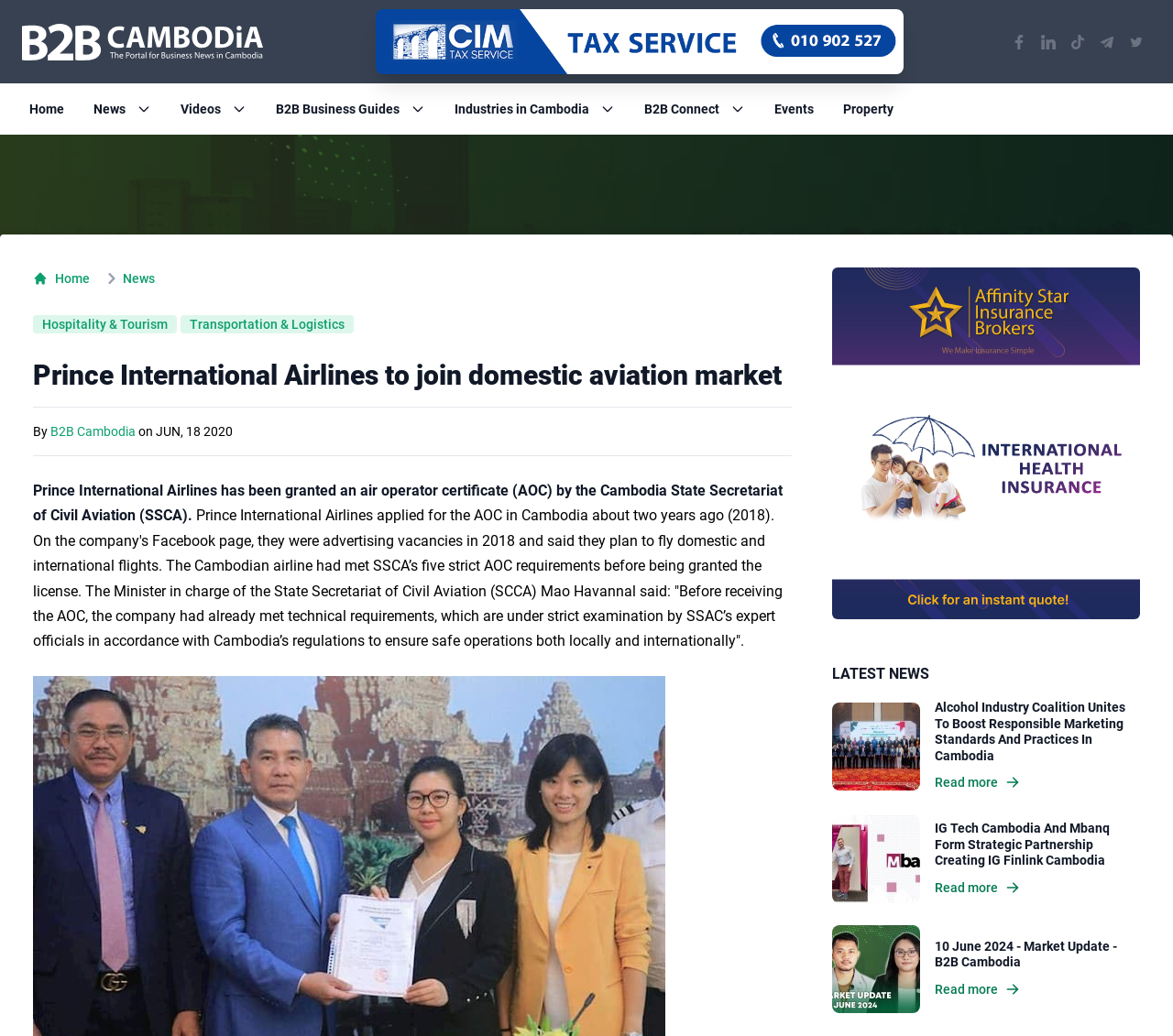Please provide a one-word or short phrase answer to the question:
What is the date mentioned in the article?

February 8th, 2022